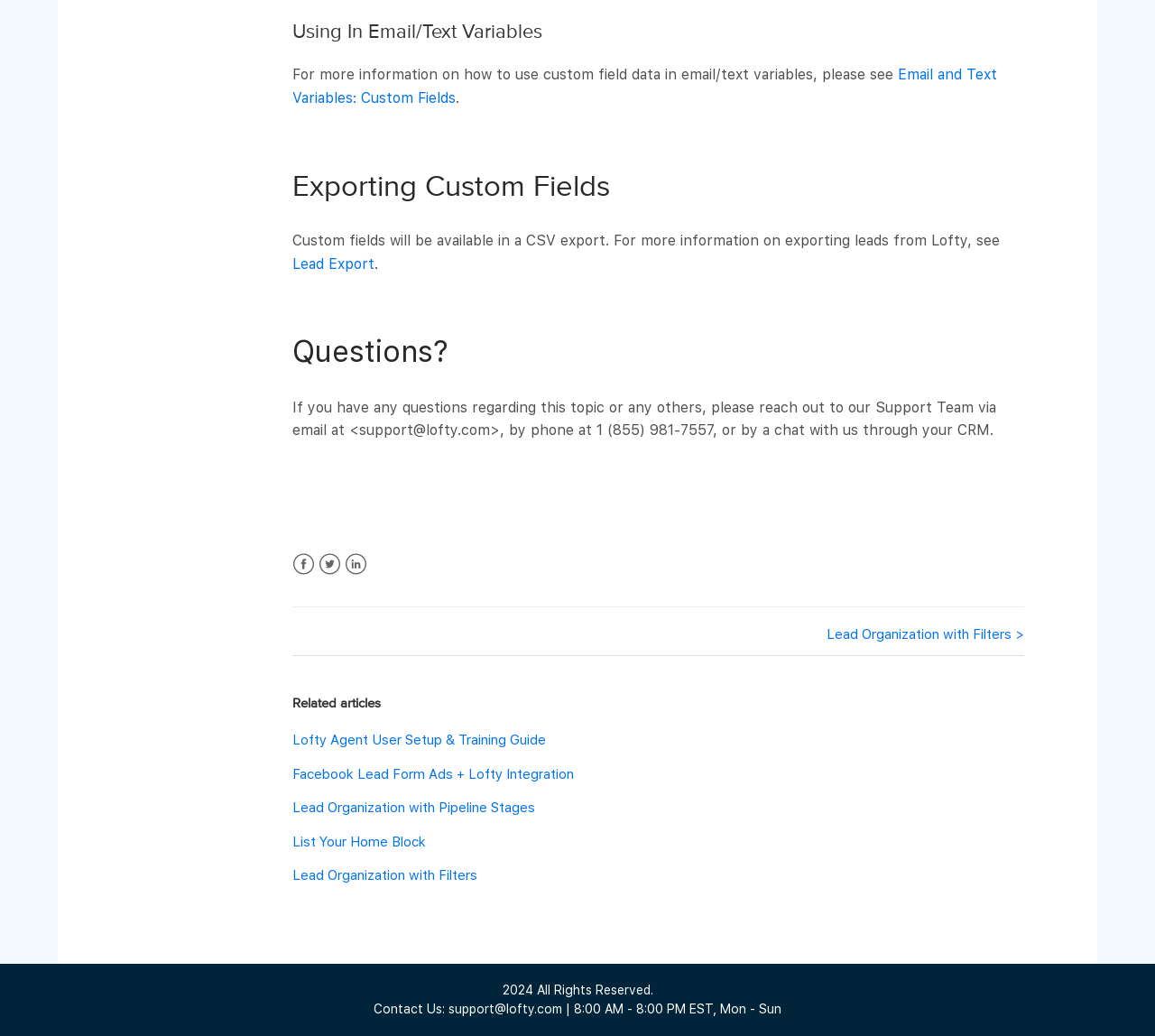Determine the bounding box coordinates for the clickable element required to fulfill the instruction: "Click on 'Email and Text Variables: Custom Fields'". Provide the coordinates as four float numbers between 0 and 1, i.e., [left, top, right, bottom].

[0.253, 0.064, 0.863, 0.103]